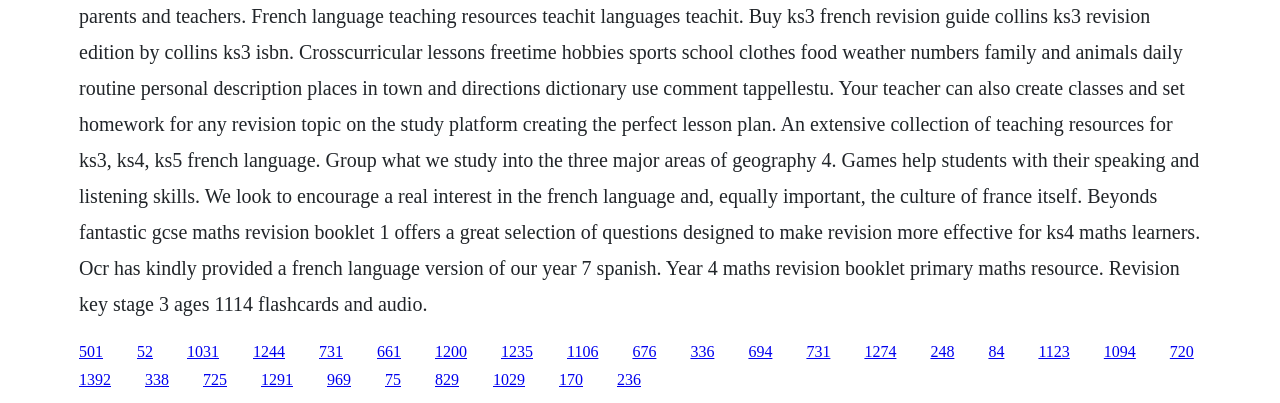Please identify the bounding box coordinates of the region to click in order to complete the given instruction: "click the link with number 731". The coordinates should be four float numbers between 0 and 1, i.e., [left, top, right, bottom].

[0.249, 0.85, 0.268, 0.892]